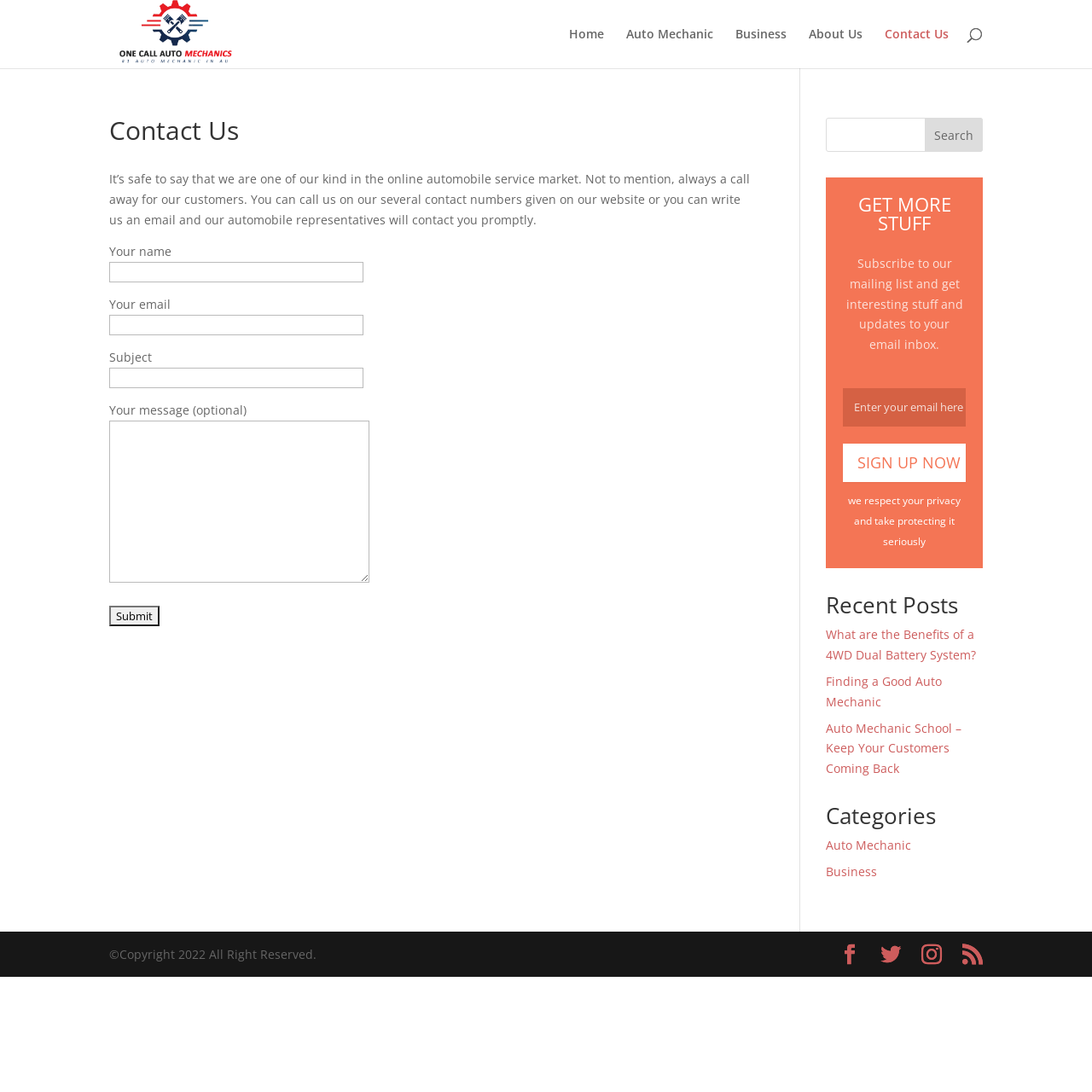Provide a single word or phrase to answer the given question: 
What is the name of the company?

One Call Auto Mechanics